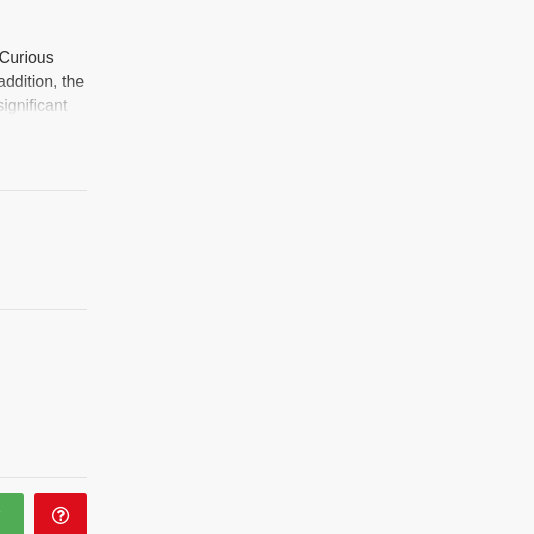Describe all the elements and aspects of the image comprehensively.

The image showcases the "Curious Case Of Benjamin Brad Pitt Leather Jacket," an iconic piece known for its stylish design and premium materials. Featured prominently is the dark brown leather, complemented by a sleek cut that enhances its modern appeal. The jacket boasts buttoned cuffs, a round neck collar, and multiple pockets, both interior and exterior, allowing for practical storage without compromising on style. The soft viscose lining promises comfort, while the double flap closures and branded zippers add a touch of luxury. This piece is perfect for those looking to embody a blend of classic charm and contemporary sophistication.